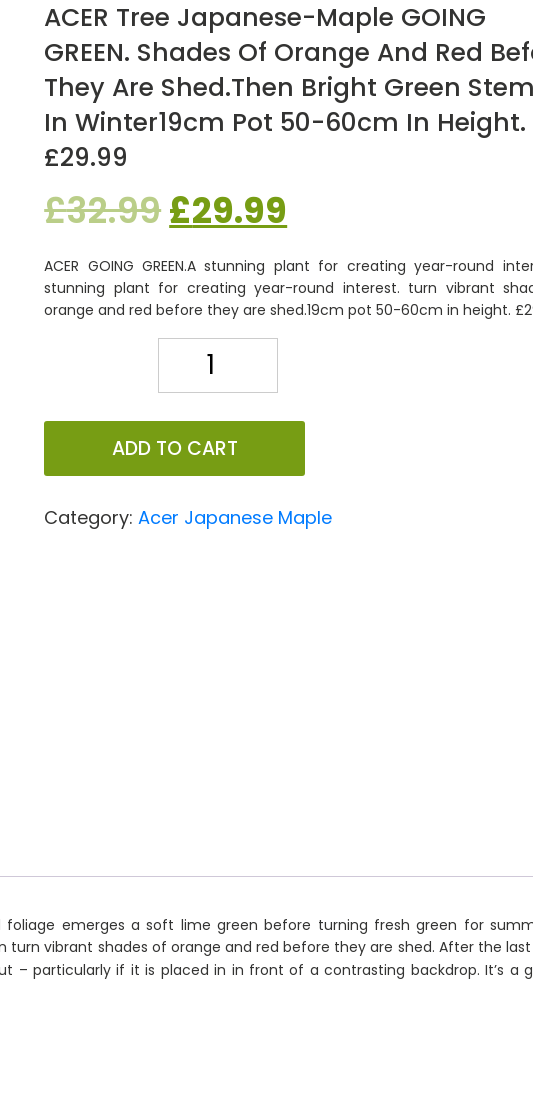What is the purpose of the button labeled 'ADD TO CART'?
Examine the screenshot and reply with a single word or phrase.

To purchase the product